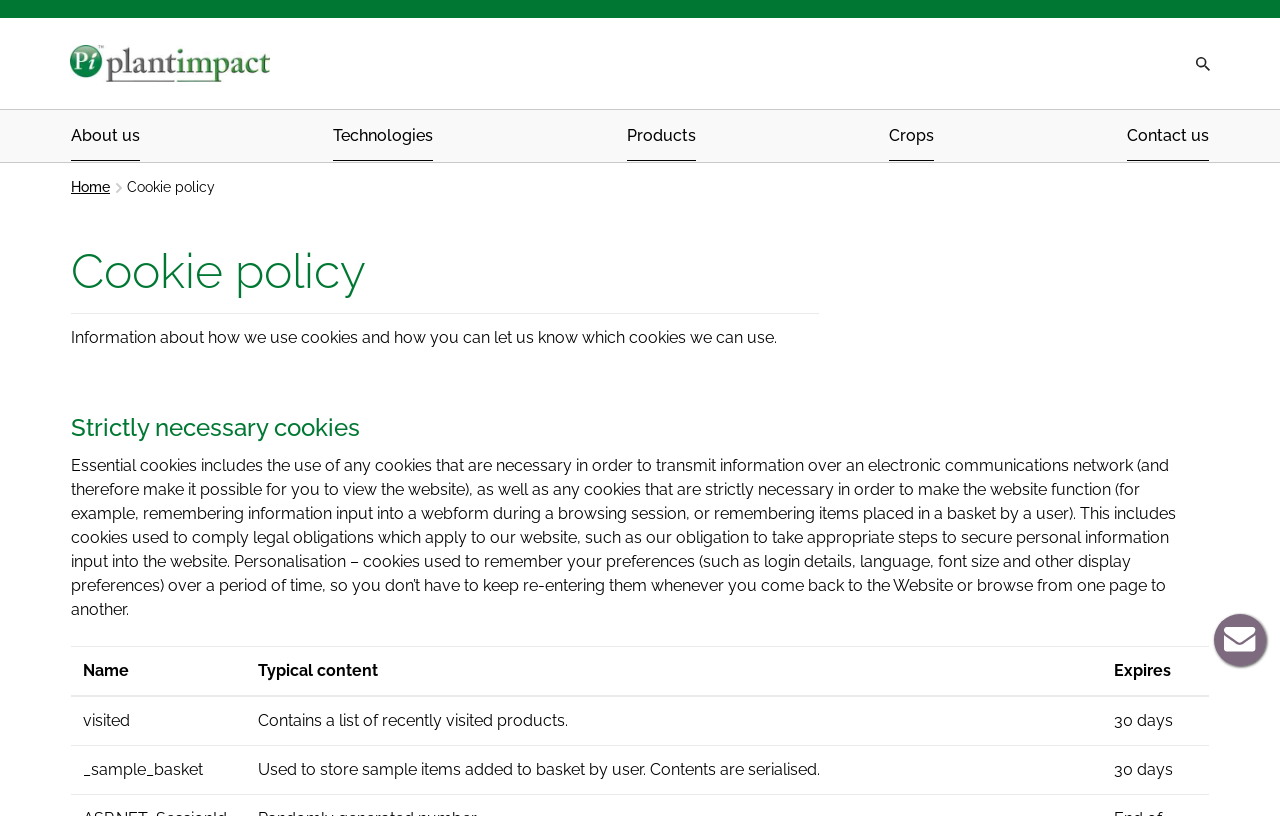Give a comprehensive overview of the webpage, including key elements.

The webpage is about the cookie policy of Plant Impact. At the top left corner, there are two links, "SKIP TO CONTENT" and "SKIP TO MENU", followed by a link "Welcome to Plant Impact". On the top right corner, there is a search button and a navigation menu with buttons for "About us", "Technologies", "Products", "Crops", and "Contact us".

Below the navigation menu, there is a breadcrumb navigation with links to "Home" and a static text "Cookie policy". The main content of the page is divided into sections, starting with a heading "Cookie policy" and a brief description of how the website uses cookies.

The next section is about "Strictly necessary cookies", which includes a detailed description of the types of cookies used, such as essential cookies and personalization cookies. This section also includes a table with three columns, "Name", "Typical content", and "Expires", listing specific cookies used by the website, including "visited" and "_sample_basket", with their corresponding descriptions and expiration periods.

At the bottom right corner of the page, there is a "Live Chat" button and an iframe for the live chat button.